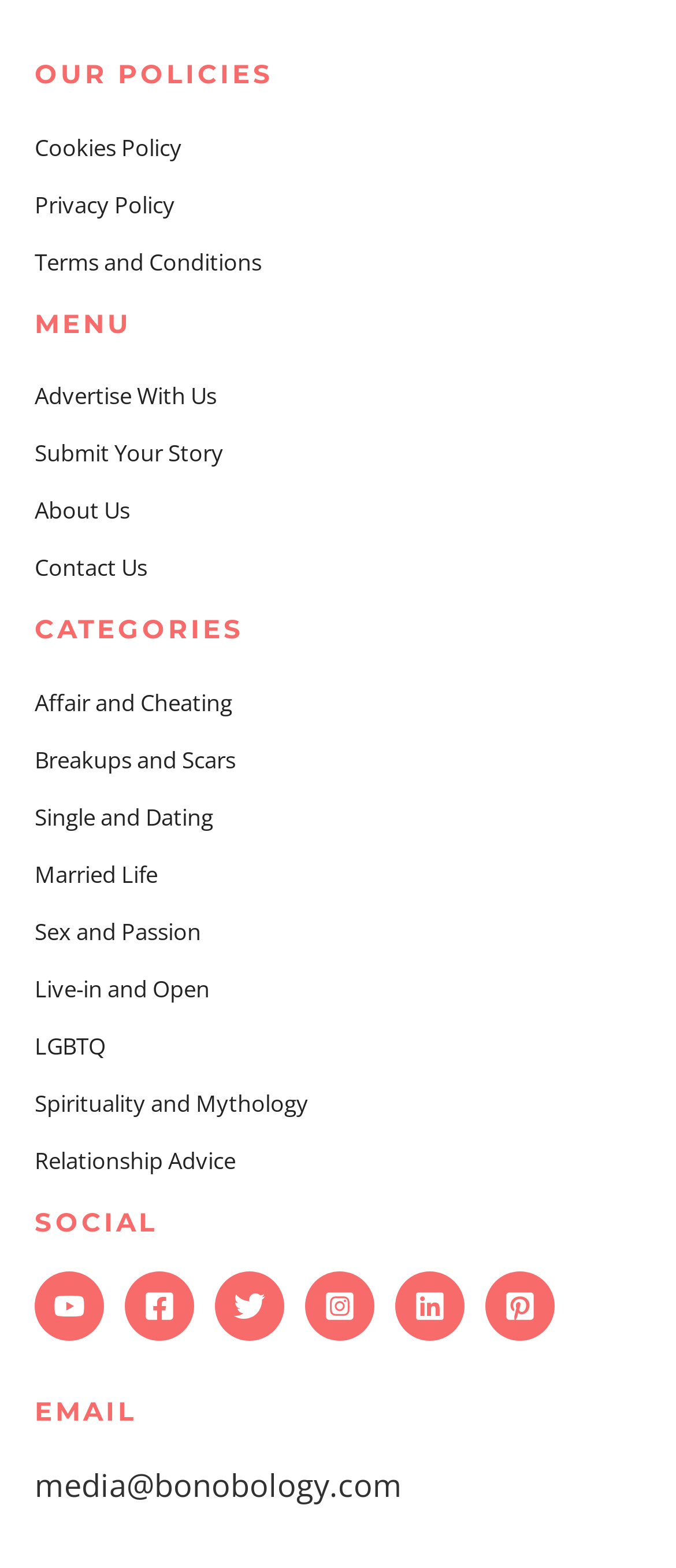Extract the bounding box for the UI element that matches this description: "Relationship Advice".

[0.051, 0.73, 0.349, 0.749]